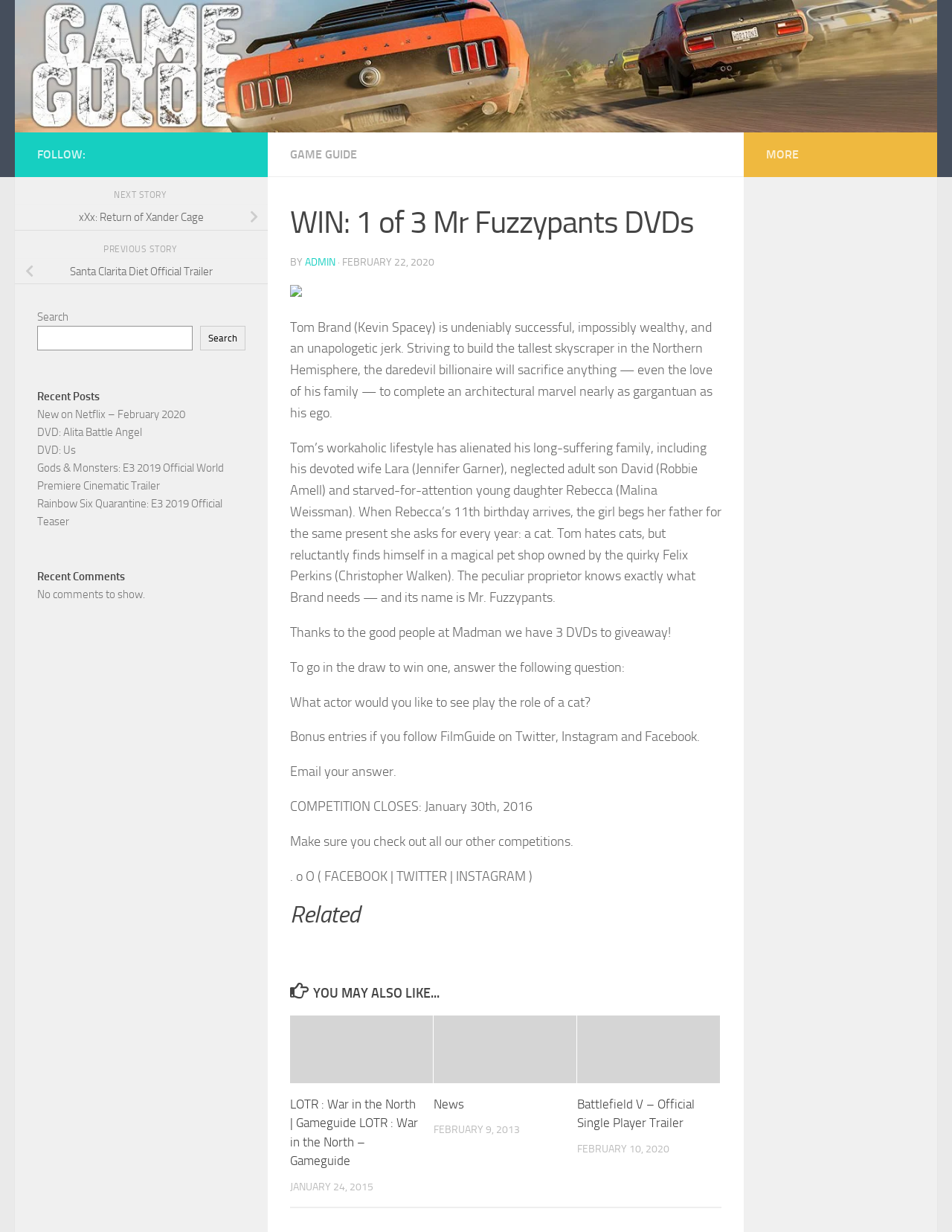Respond to the following question with a brief word or phrase:
What is the date of the article?

FEBRUARY 22, 2020